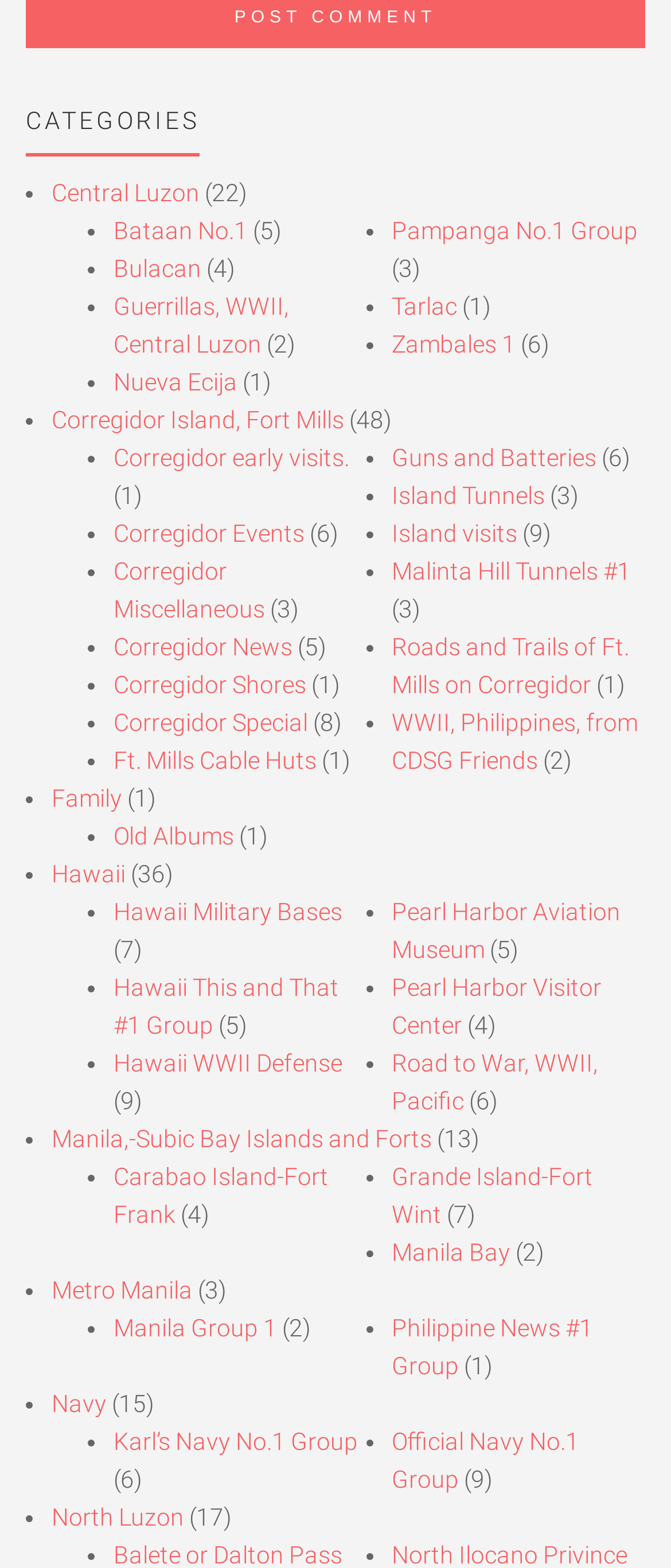Locate the bounding box coordinates of the element that needs to be clicked to carry out the instruction: "View 'Corregidor Island, Fort Mills'". The coordinates should be given as four float numbers ranging from 0 to 1, i.e., [left, top, right, bottom].

[0.077, 0.259, 0.513, 0.276]